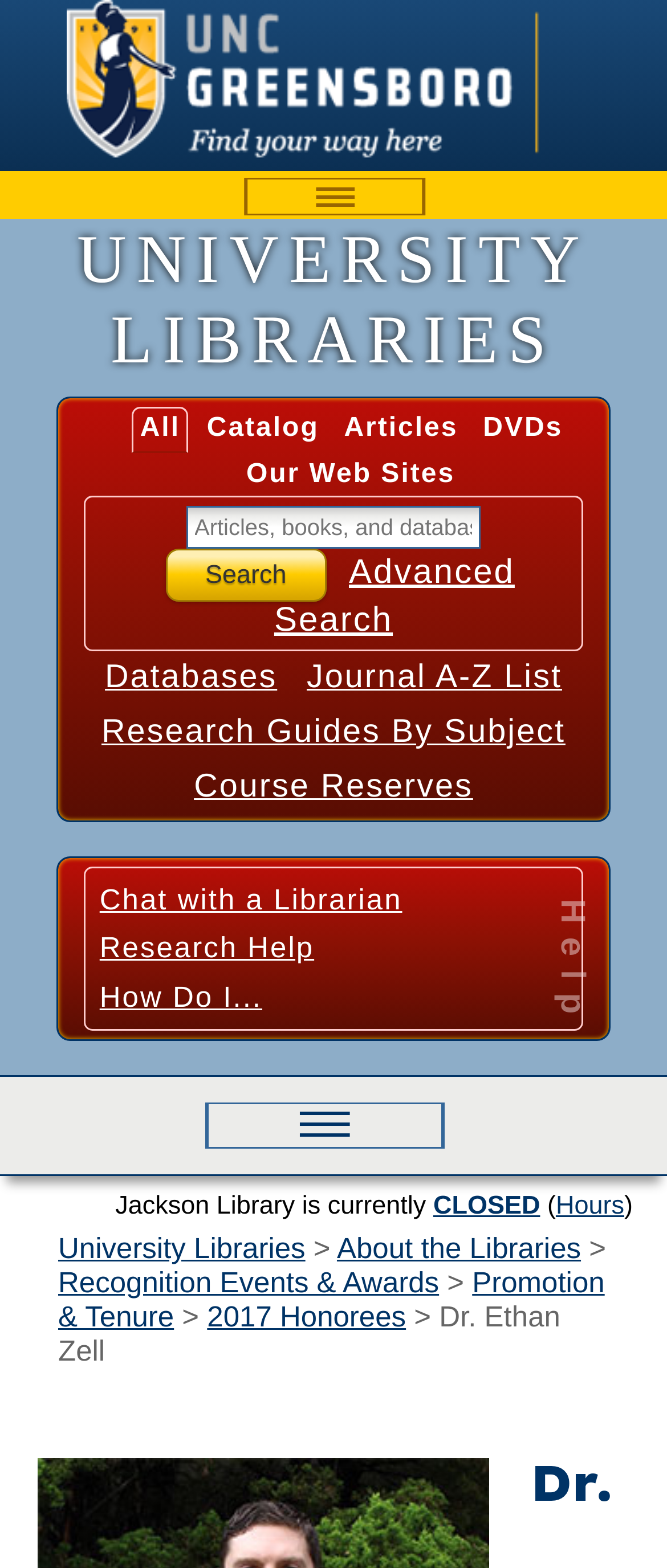Please indicate the bounding box coordinates for the clickable area to complete the following task: "Search for articles, books, and databases". The coordinates should be specified as four float numbers between 0 and 1, i.e., [left, top, right, bottom].

[0.279, 0.042, 0.721, 0.069]